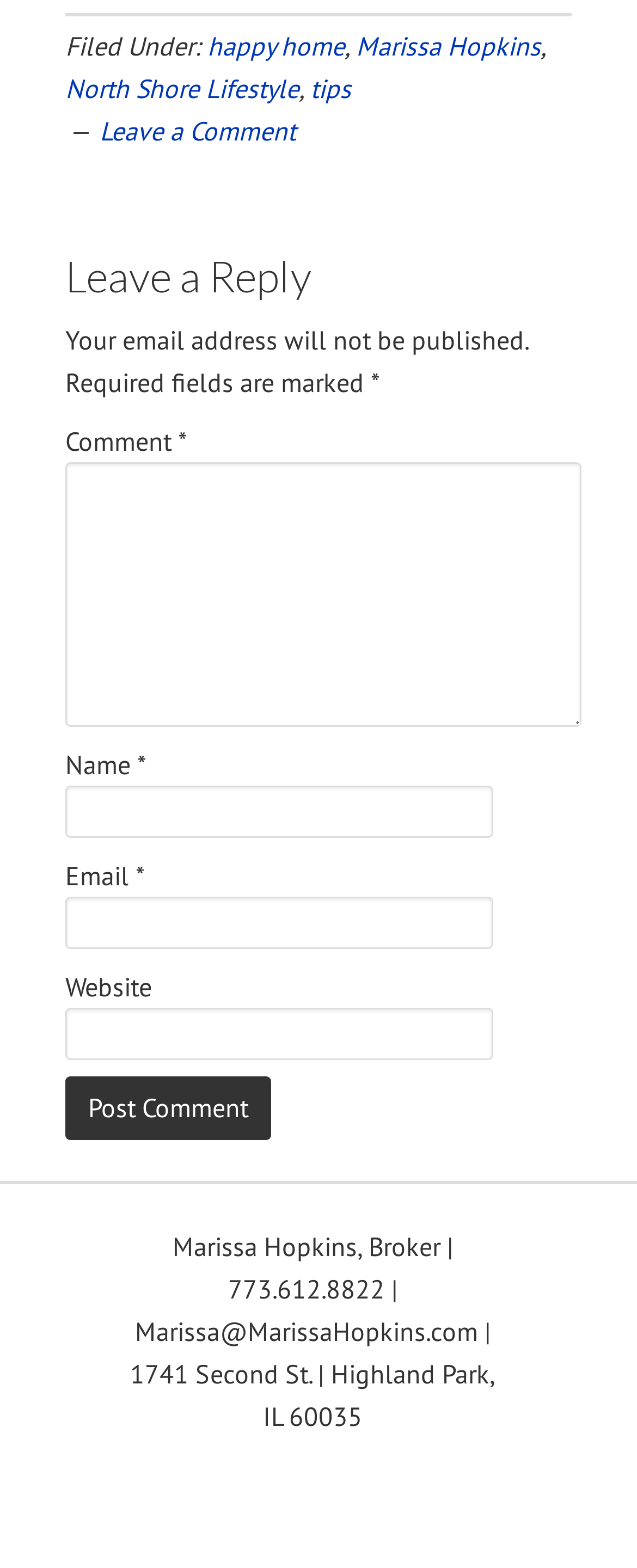Specify the bounding box coordinates of the element's region that should be clicked to achieve the following instruction: "Click on the 'Leave a Comment' link". The bounding box coordinates consist of four float numbers between 0 and 1, in the format [left, top, right, bottom].

[0.156, 0.073, 0.464, 0.094]